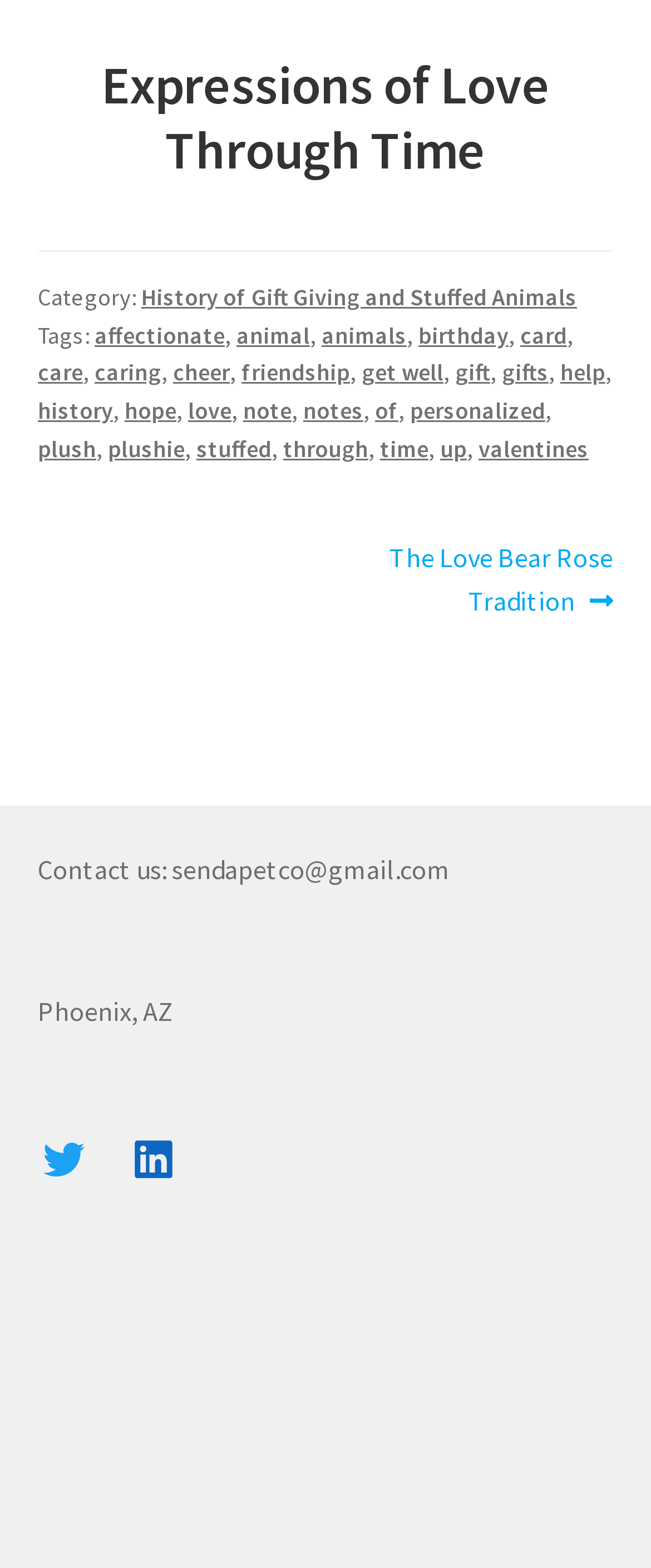Locate the bounding box coordinates of the clickable area needed to fulfill the instruction: "Click on the link 'Twitter'".

[0.058, 0.723, 0.135, 0.755]